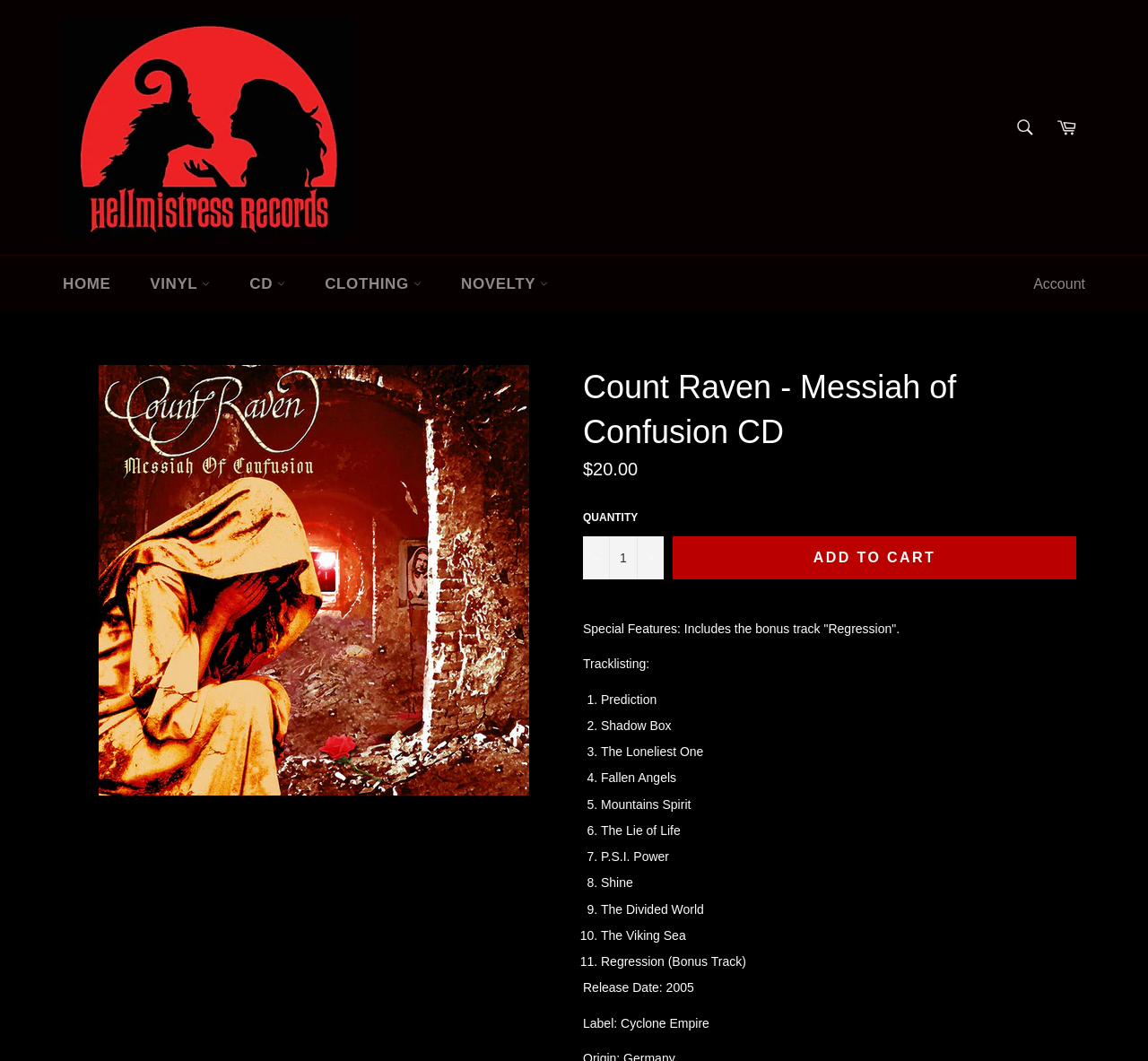Please identify the coordinates of the bounding box for the clickable region that will accomplish this instruction: "Go to Cart".

[0.912, 0.102, 0.945, 0.138]